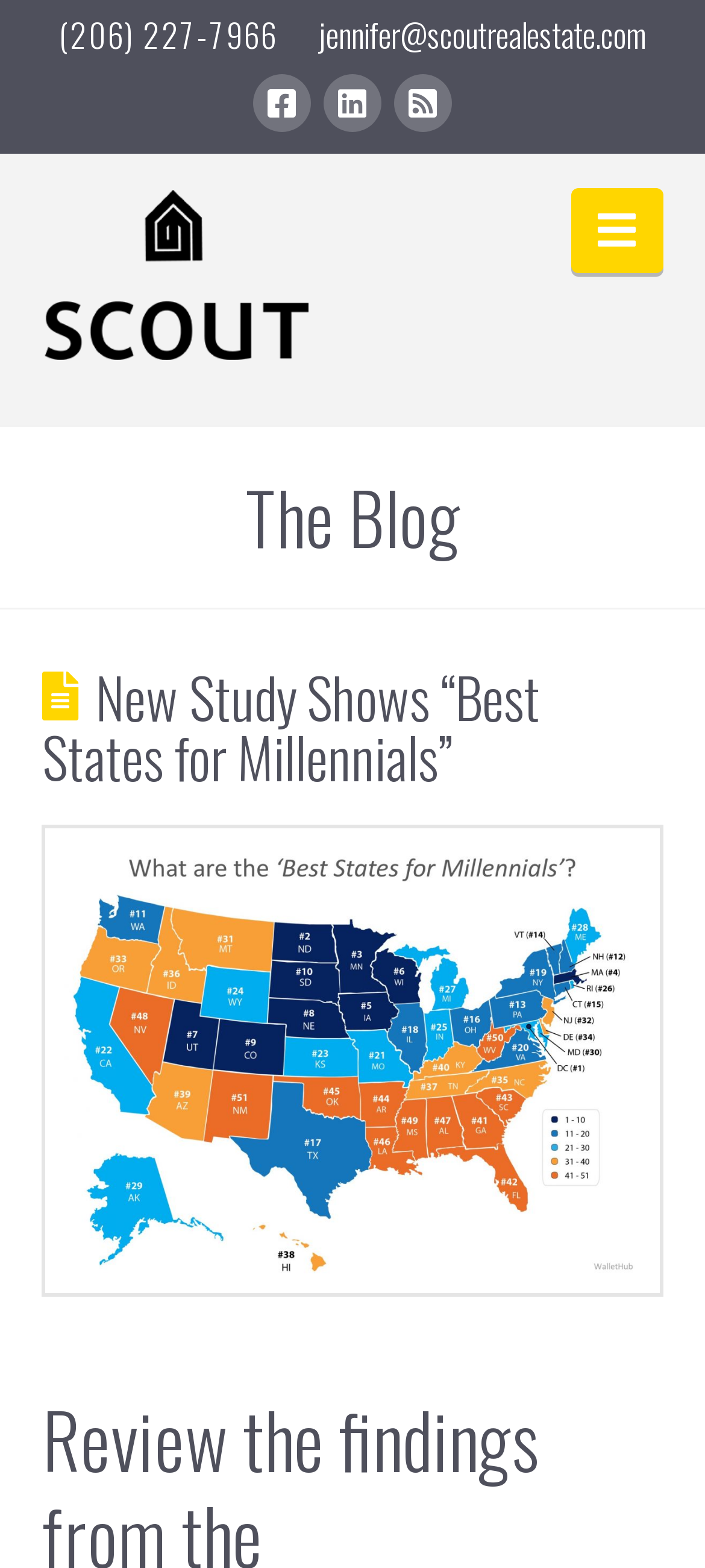Locate the bounding box coordinates of the clickable area needed to fulfill the instruction: "Call the phone number".

[0.083, 0.007, 0.406, 0.037]